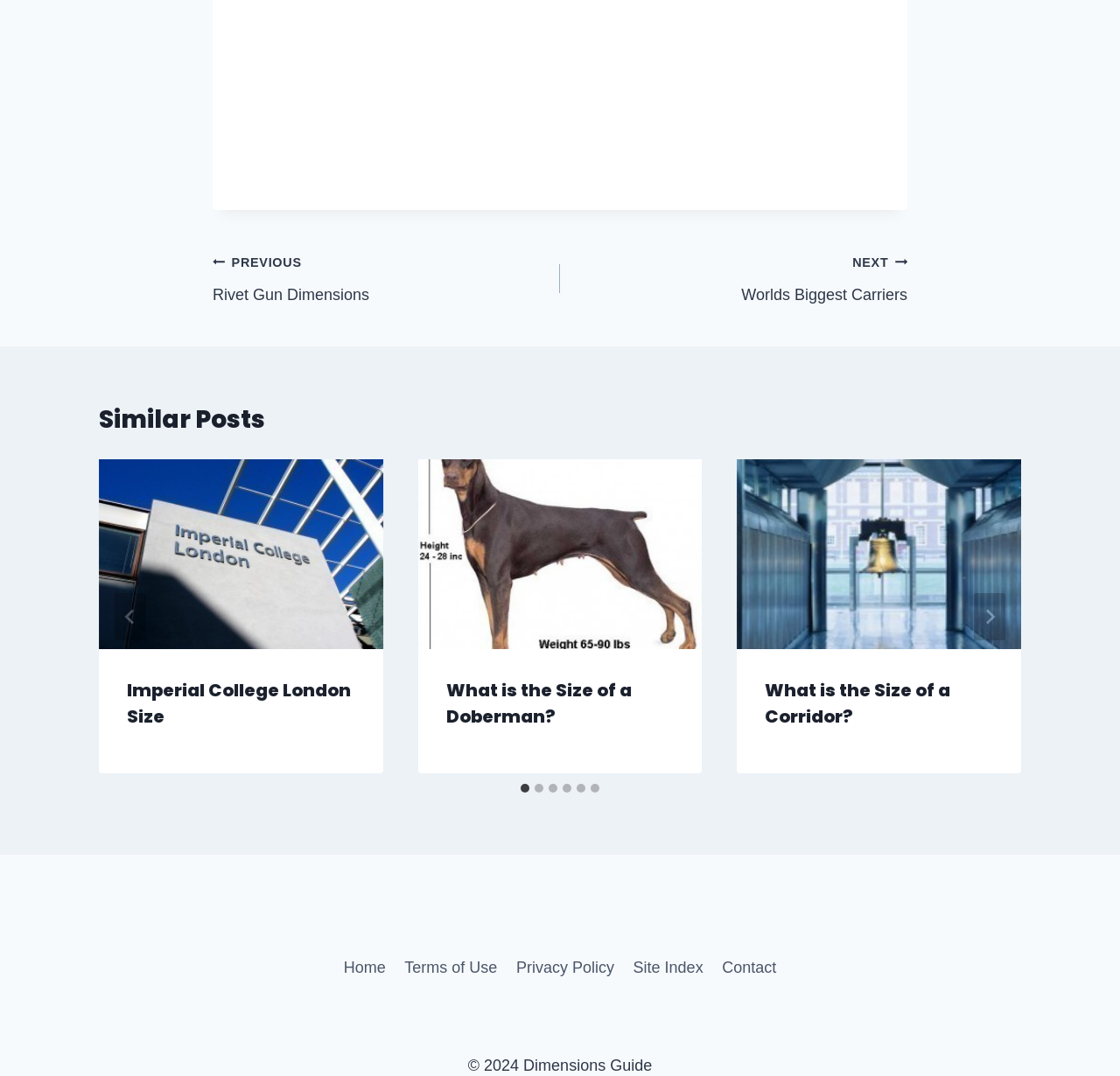Locate the bounding box coordinates of the clickable region to complete the following instruction: "Go to next post."

[0.5, 0.232, 0.81, 0.286]